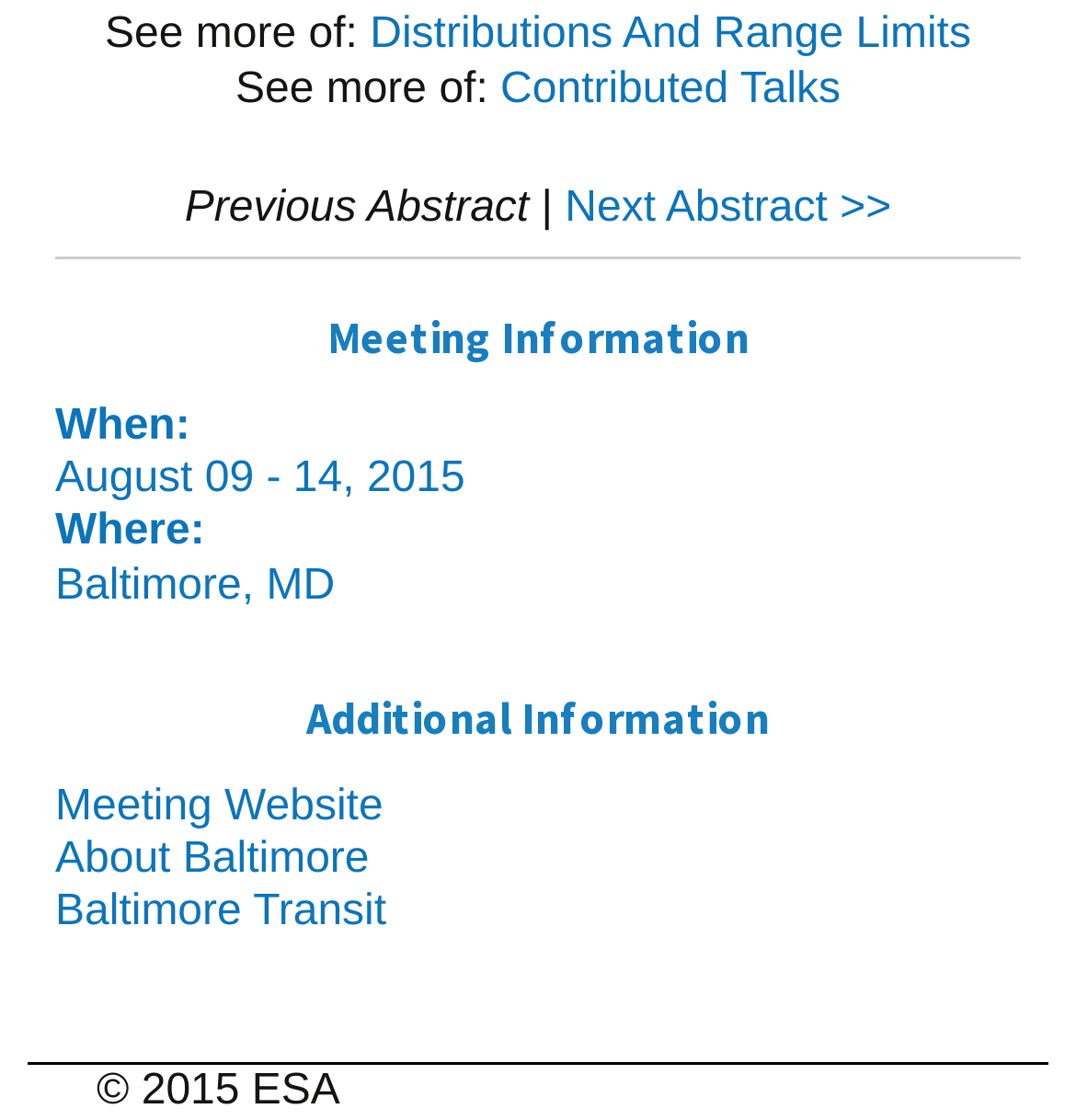Given the element description "Baltimore Transit", identify the bounding box of the corresponding UI element.

[0.051, 0.791, 0.359, 0.833]